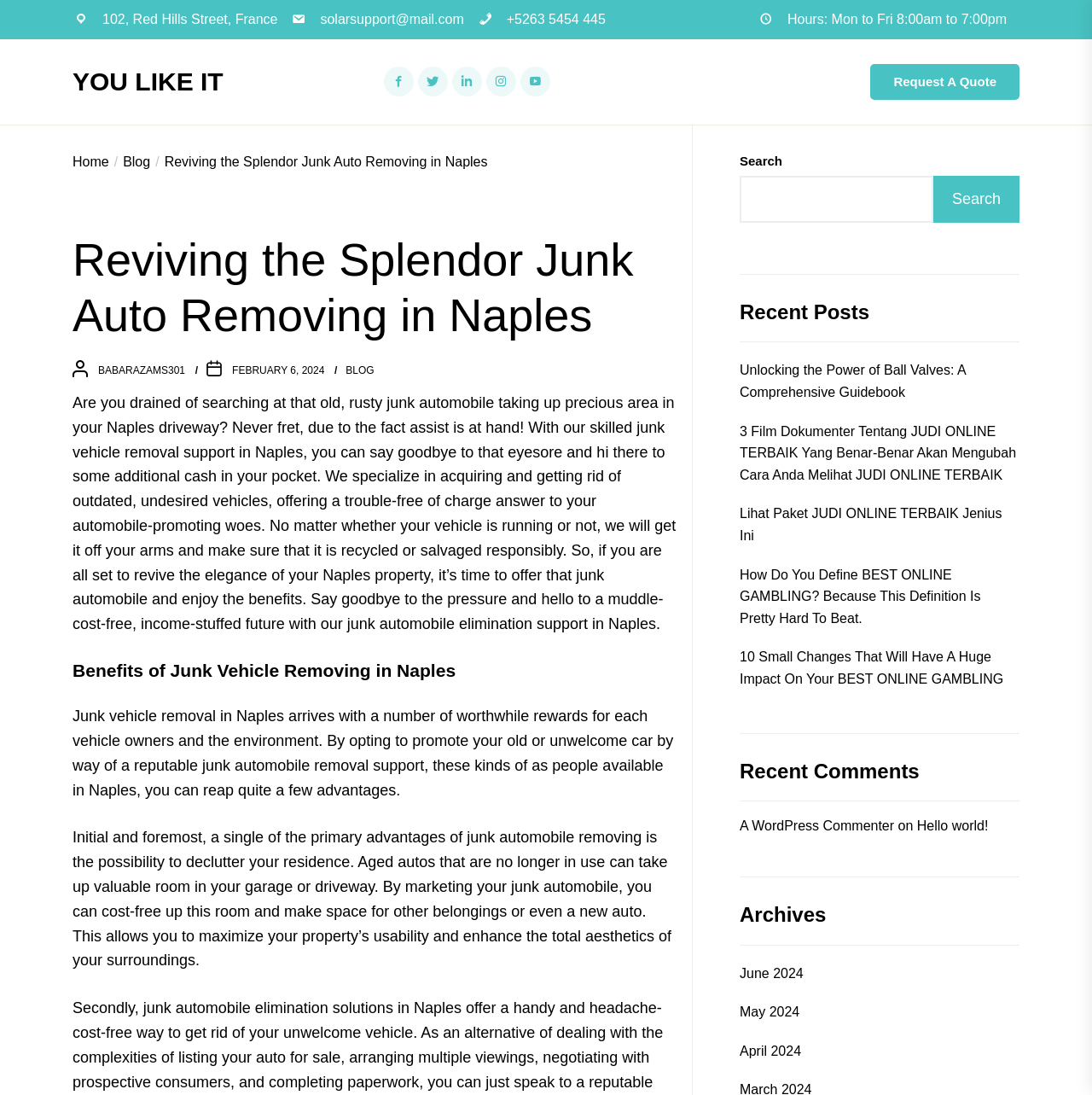Can you find the bounding box coordinates of the area I should click to execute the following instruction: "Visit the 'Home' page"?

[0.066, 0.141, 0.1, 0.154]